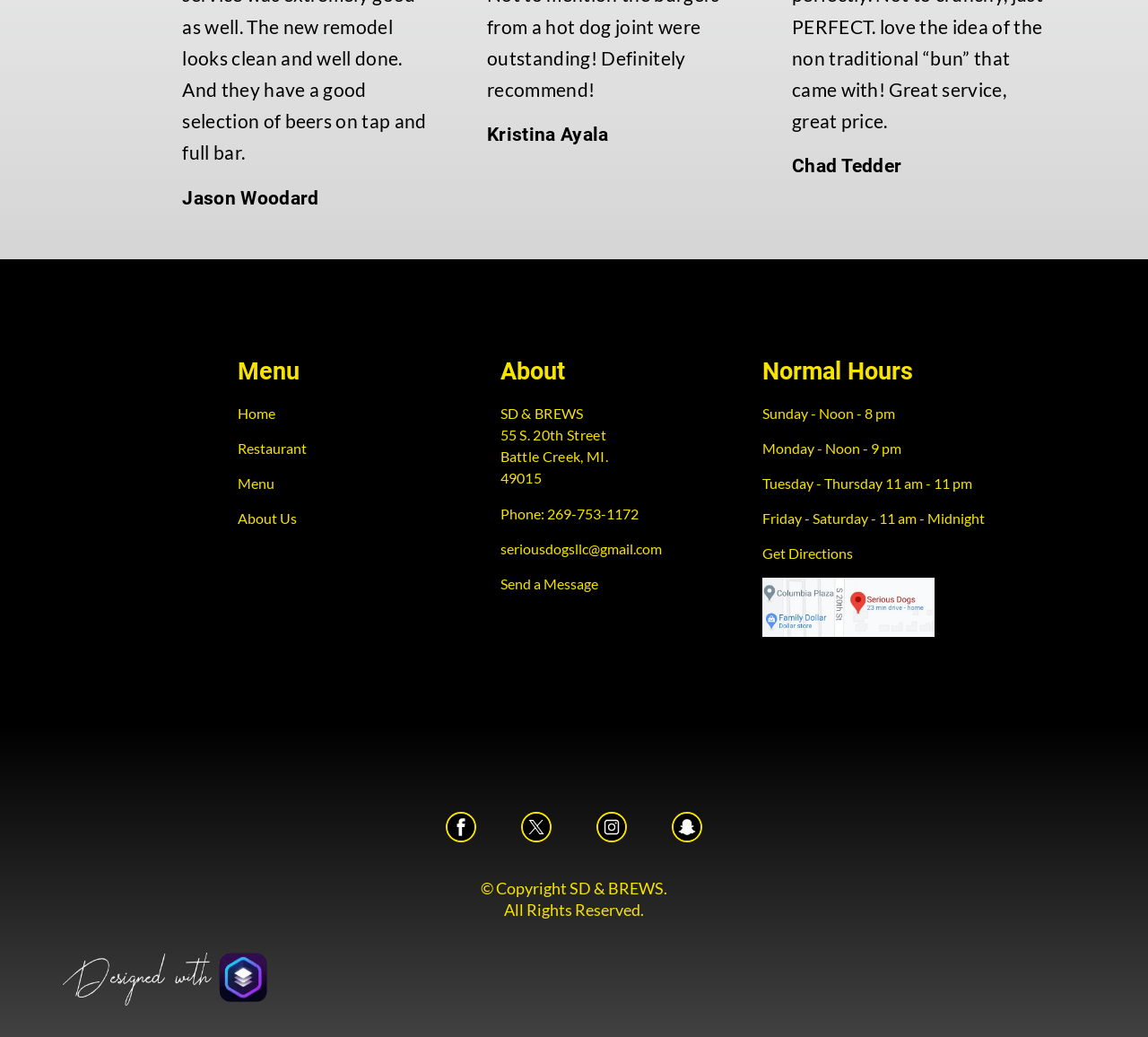Pinpoint the bounding box coordinates for the area that should be clicked to perform the following instruction: "Get Directions".

[0.664, 0.523, 0.869, 0.544]